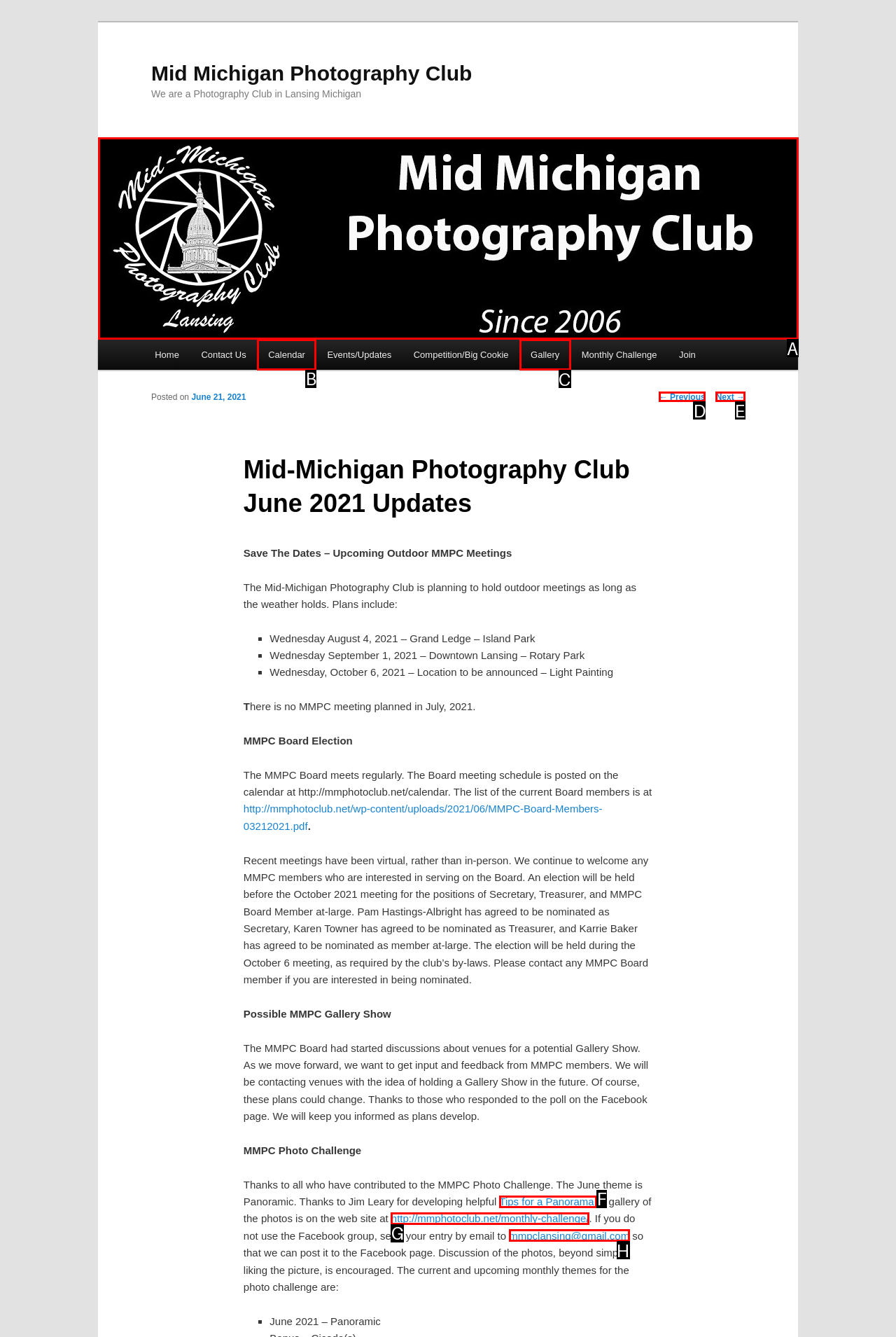Tell me which one HTML element I should click to complete this task: View the 'Gallery' Answer with the option's letter from the given choices directly.

C